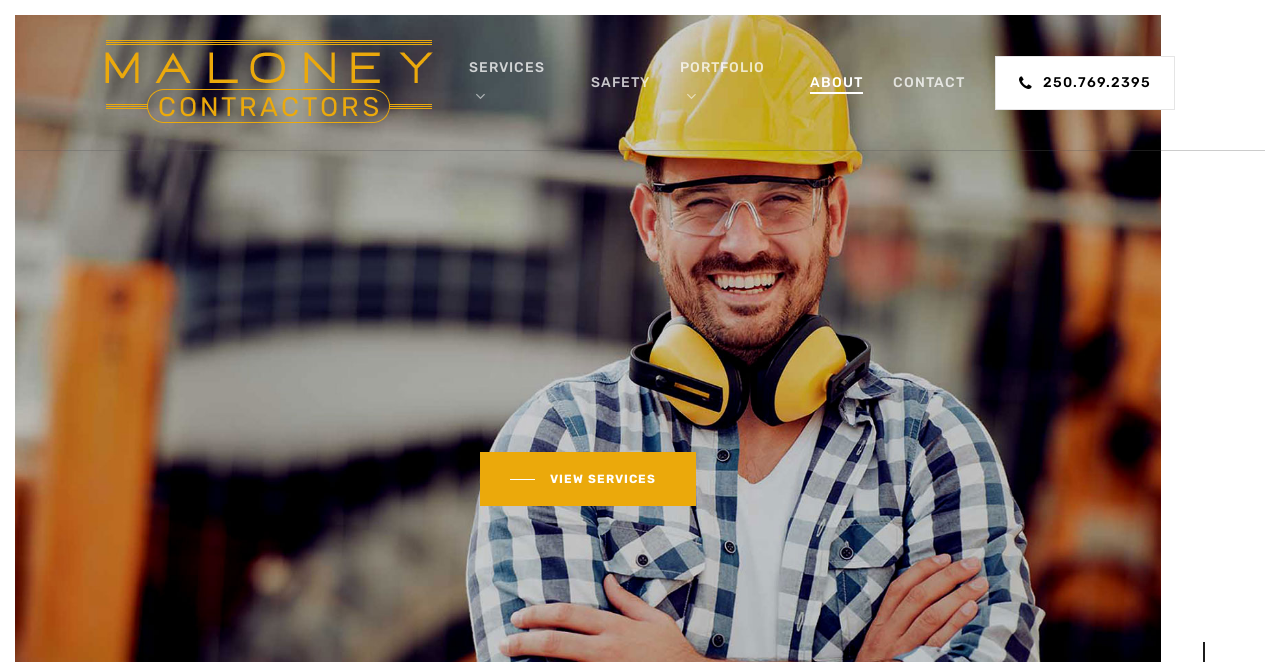Please identify the bounding box coordinates of the element on the webpage that should be clicked to follow this instruction: "View services". The bounding box coordinates should be given as four float numbers between 0 and 1, formatted as [left, top, right, bottom].

[0.398, 0.697, 0.52, 0.749]